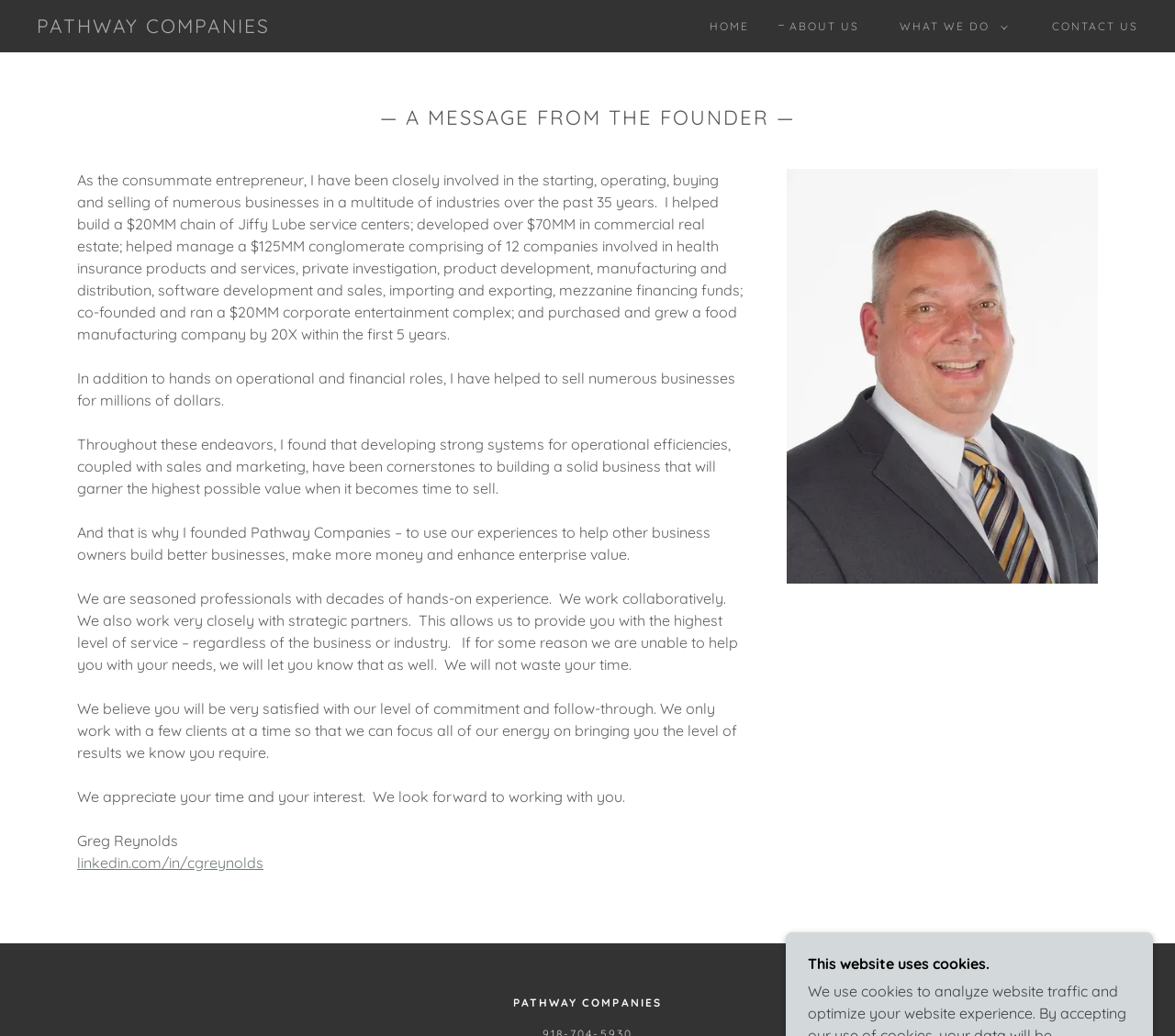Who is the founder of Pathway Companies?
Could you please answer the question thoroughly and with as much detail as possible?

The answer can be found in the StaticText element with the text 'Greg Reynolds' at coordinates [0.066, 0.802, 0.152, 0.82]. This element is located near the bottom of the page, indicating that it is a signature or a footer element, which is a common place to find the founder's name.